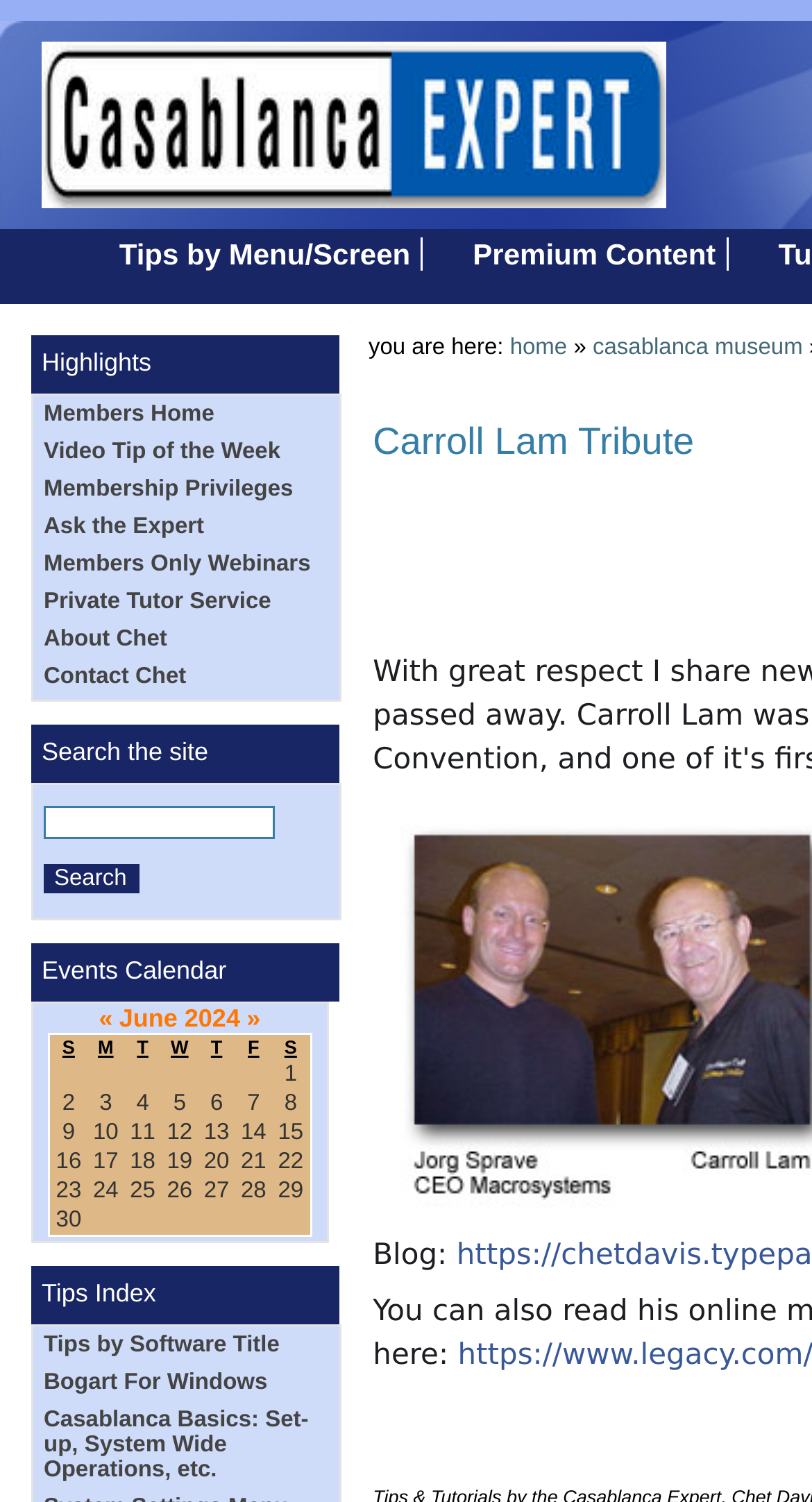Find the bounding box coordinates of the element I should click to carry out the following instruction: "Visit Casablanca museum".

[0.73, 0.223, 0.989, 0.24]